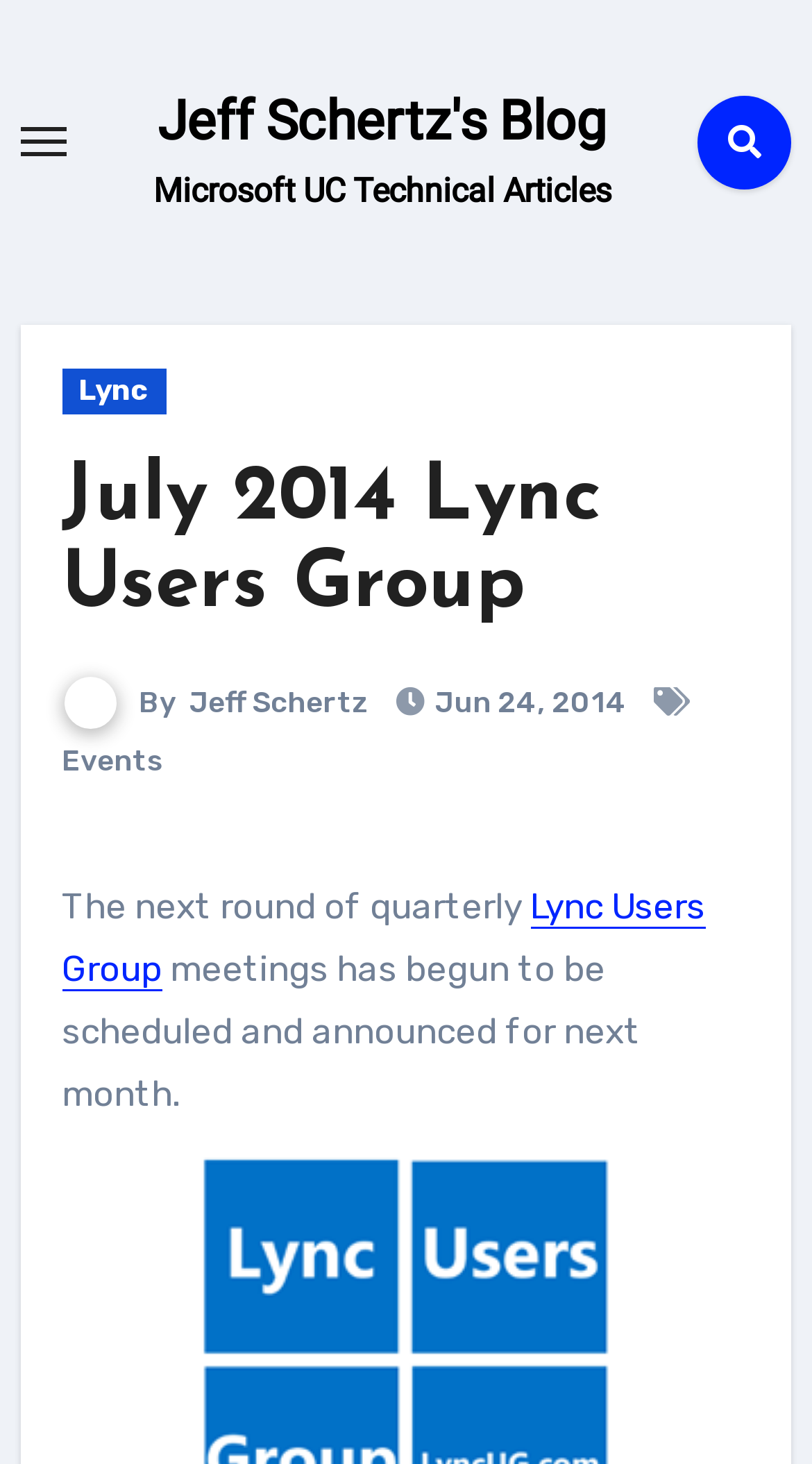Provide a short answer to the following question with just one word or phrase: Who is the author of the article?

Jeff Schertz